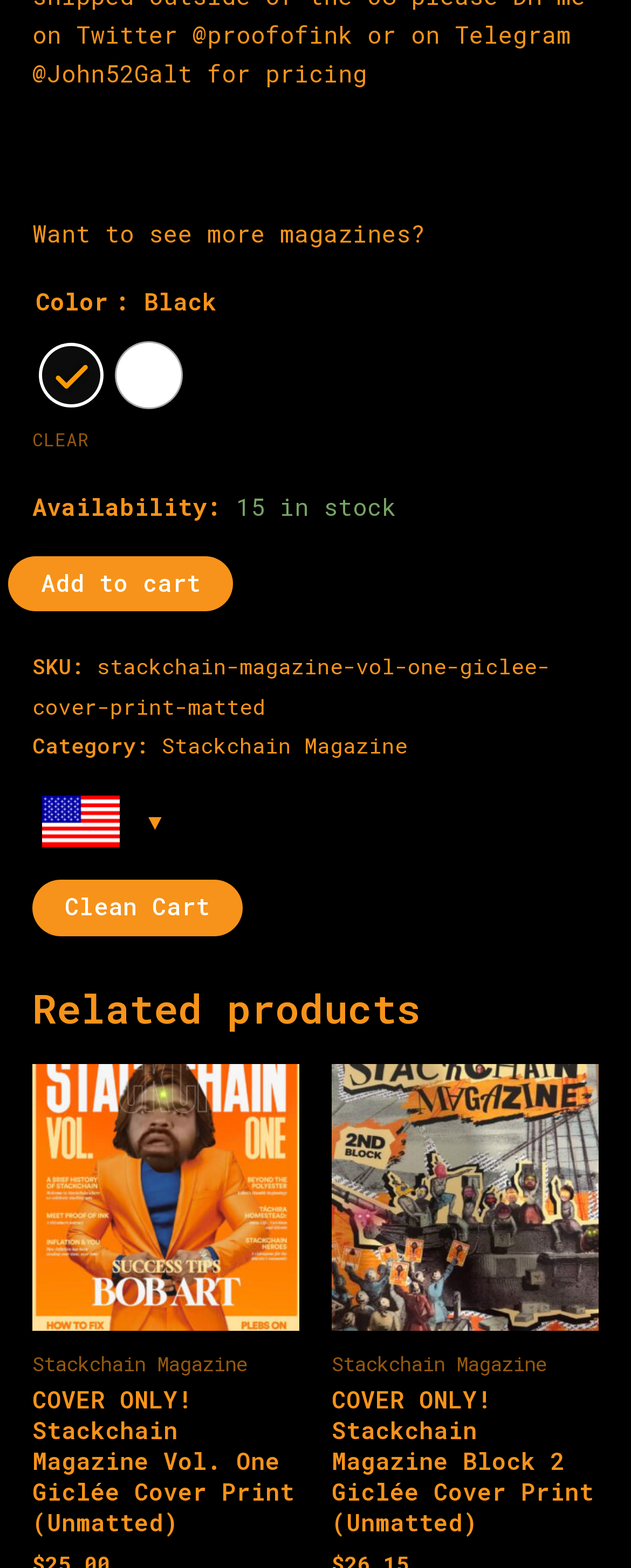Find the bounding box coordinates for the area you need to click to carry out the instruction: "Clear the selection". The coordinates should be four float numbers between 0 and 1, indicated as [left, top, right, bottom].

[0.051, 0.265, 0.141, 0.296]